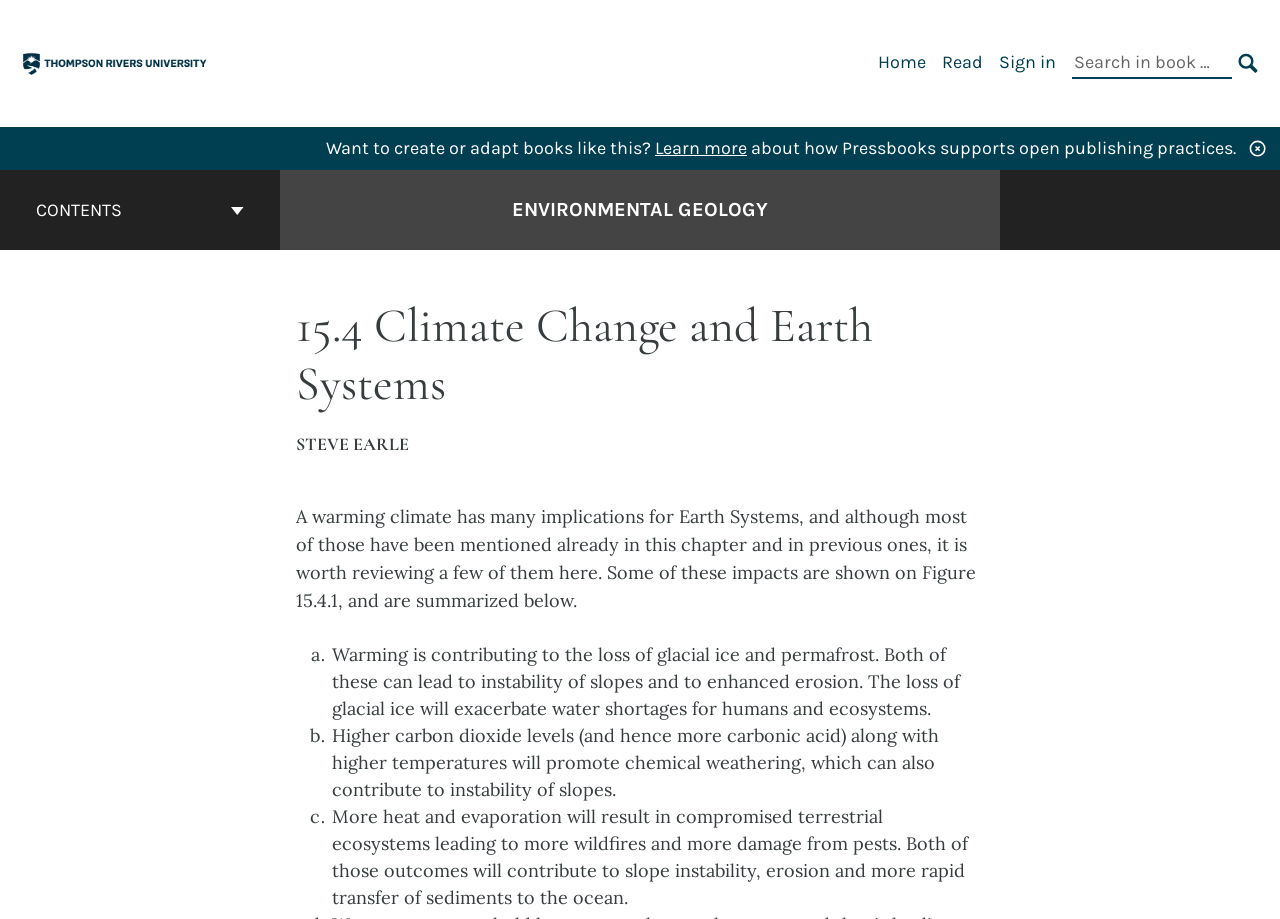Write an exhaustive caption that covers the webpage's main aspects.

The webpage is about Environmental Geology, specifically focusing on Climate Change and Earth Systems. At the top left corner, there is a logo for TRU Pressbooks, accompanied by a link to the TRU Pressbooks website. To the right of the logo, there is a primary navigation menu with links to "Home", "Read", and "Sign in", as well as a search bar with a search button.

Below the navigation menu, there is a promotional message encouraging users to create or adapt books like this, with a link to learn more about how Pressbooks supports open publishing practices.

On the left side of the page, there is a book contents navigation menu with a button labeled "CONTENTS" and a link to the cover page of Environmental Geology. The cover page link is accompanied by a heading with the title "Environmental Geology" and a subheading with the author's name, "STEVE EARLE".

The main content of the page is divided into sections, with headings and subheadings. The first section has a heading "15.4 Climate Change and Earth Systems" and discusses the implications of a warming climate on Earth Systems. The section includes a figure, Figure 15.4.1, and summarizes several impacts of climate change, including the loss of glacial ice and permafrost, increased chemical weathering, and compromised terrestrial ecosystems. These impacts are listed in a bullet point format, with each point labeled as "a.", "b.", and "c.".